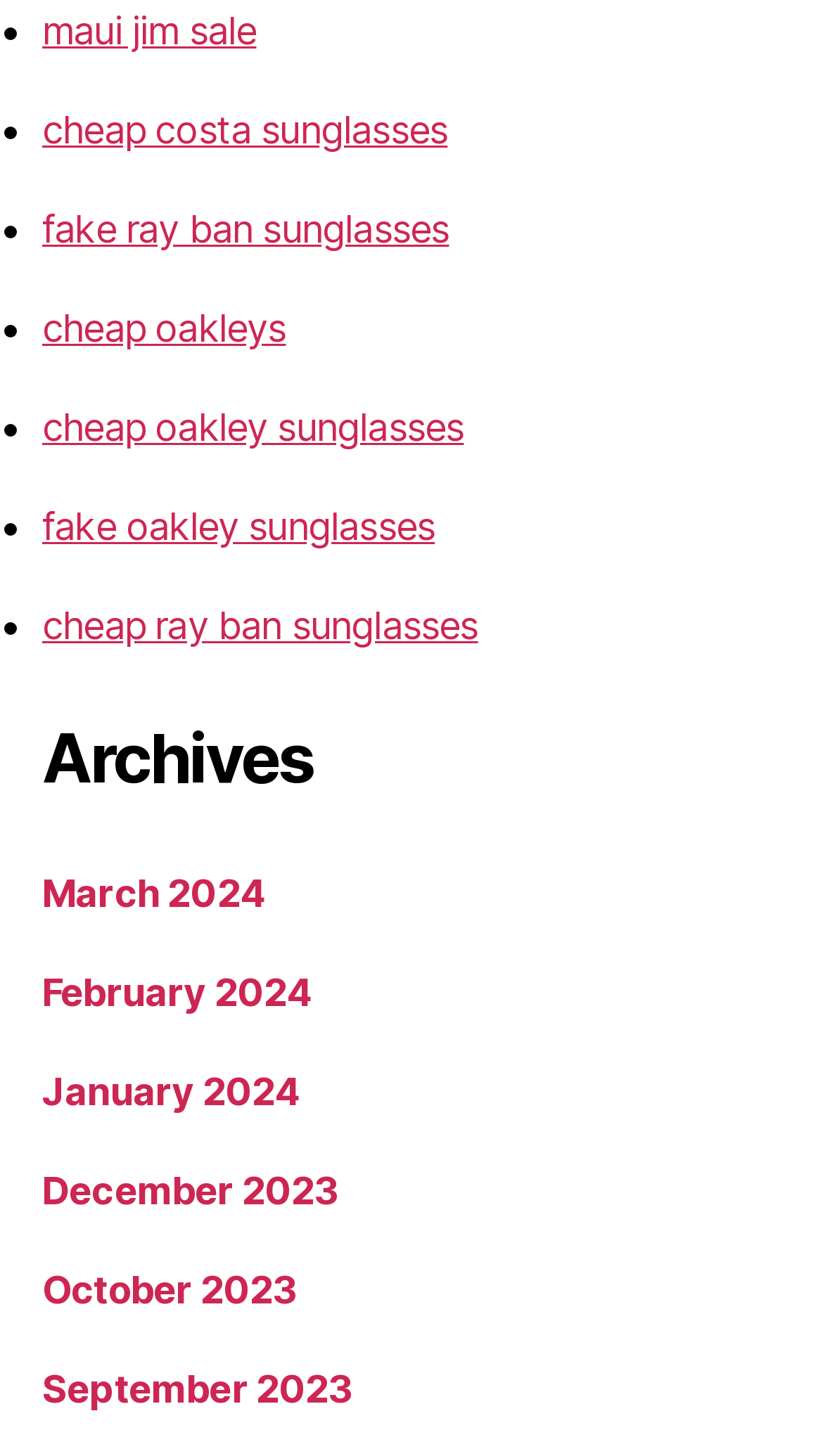Locate the bounding box coordinates of the UI element described by: "alt="angies list 2018"". The bounding box coordinates should consist of four float numbers between 0 and 1, i.e., [left, top, right, bottom].

None